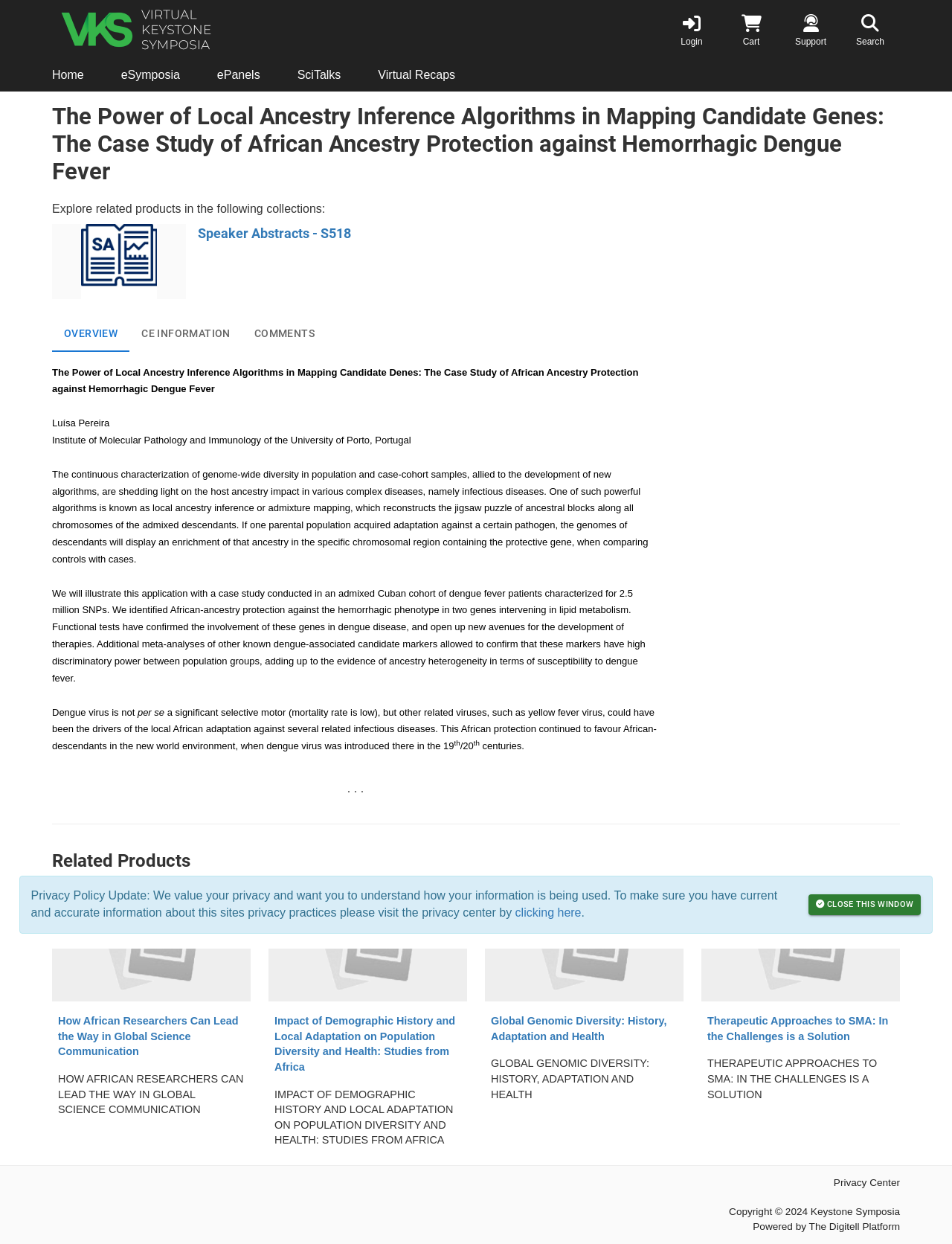Identify the bounding box coordinates of the area that should be clicked in order to complete the given instruction: "View the cart". The bounding box coordinates should be four float numbers between 0 and 1, i.e., [left, top, right, bottom].

[0.758, 0.0, 0.82, 0.048]